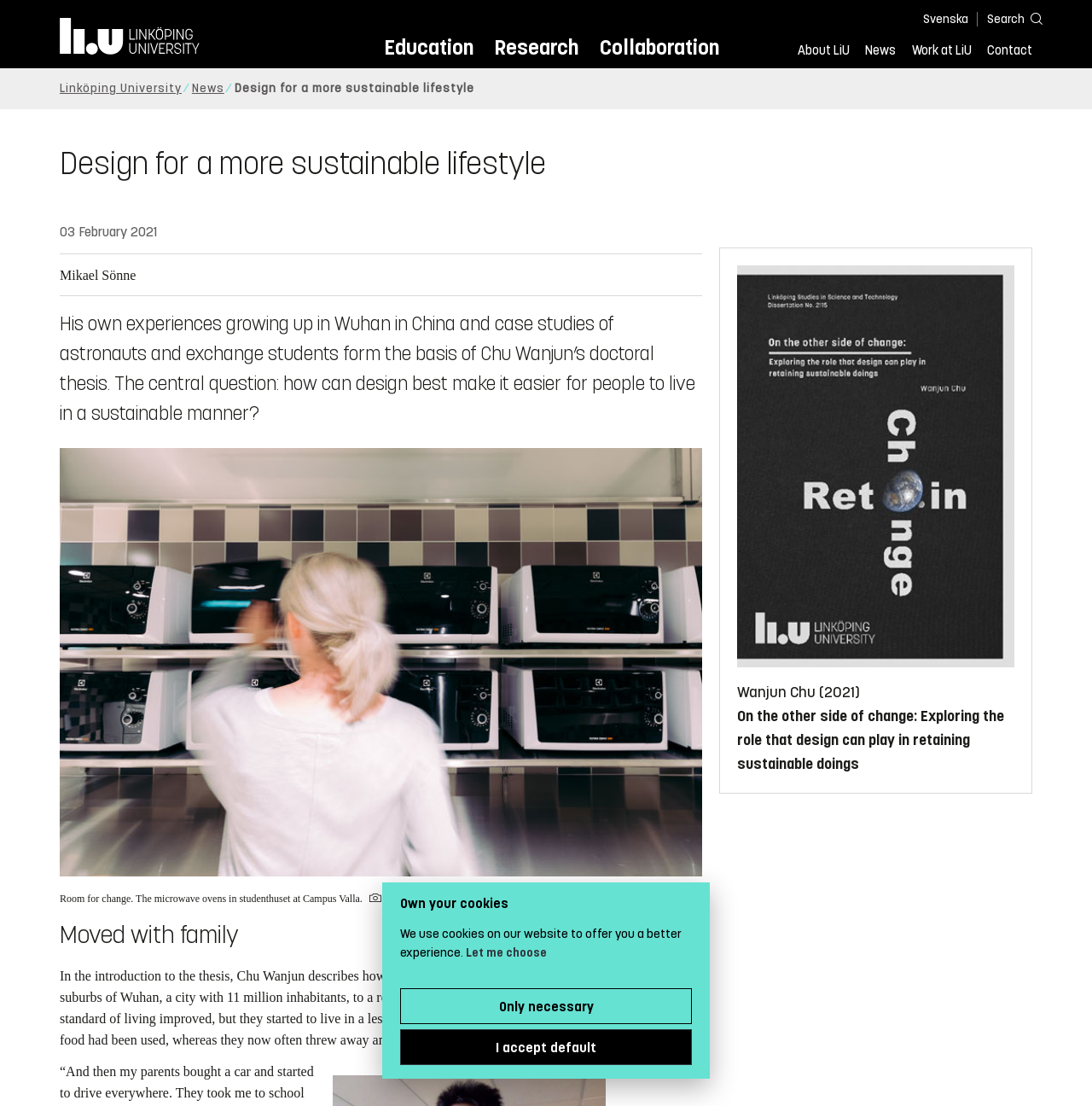Could you determine the bounding box coordinates of the clickable element to complete the instruction: "Read the news"? Provide the coordinates as four float numbers between 0 and 1, i.e., [left, top, right, bottom].

[0.792, 0.037, 0.82, 0.059]